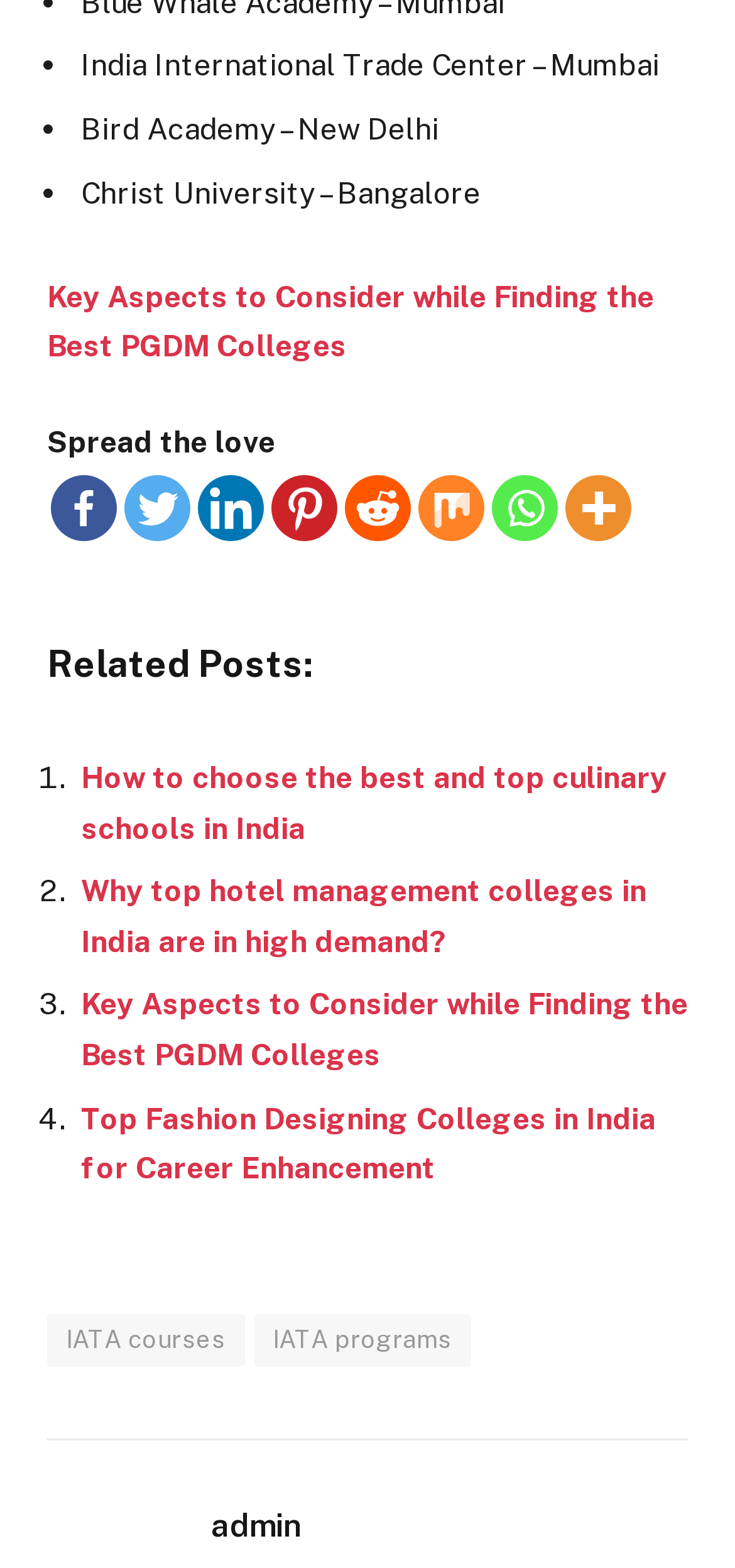What is the first related post?
Carefully examine the image and provide a detailed answer to the question.

I looked at the section with the heading 'Related Posts:' and found the first link, which is 'How to choose the best and top culinary schools in India'. This is the first related post.